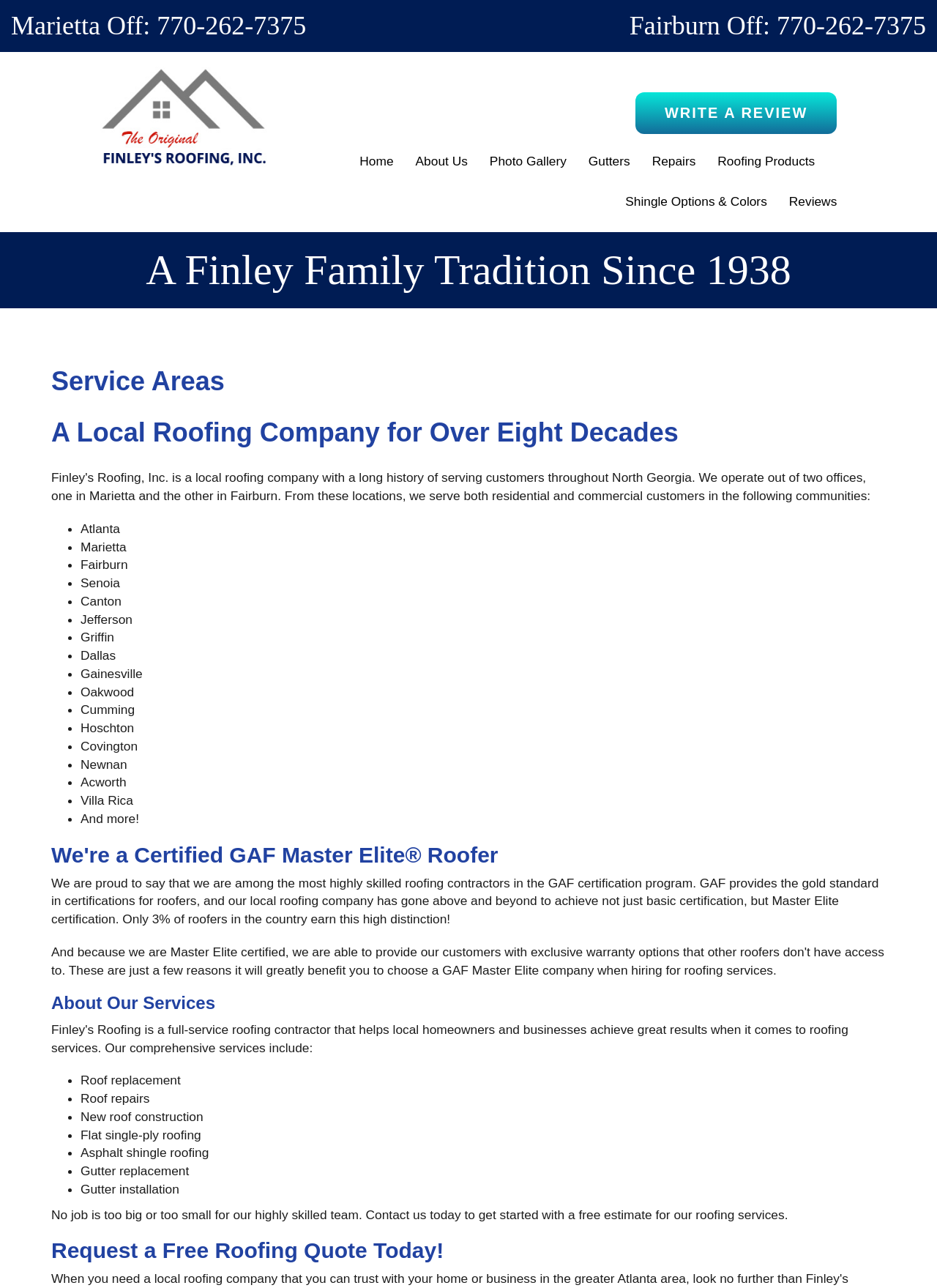Please identify and generate the text content of the webpage's main heading.

A Finley Family Tradition Since 1938